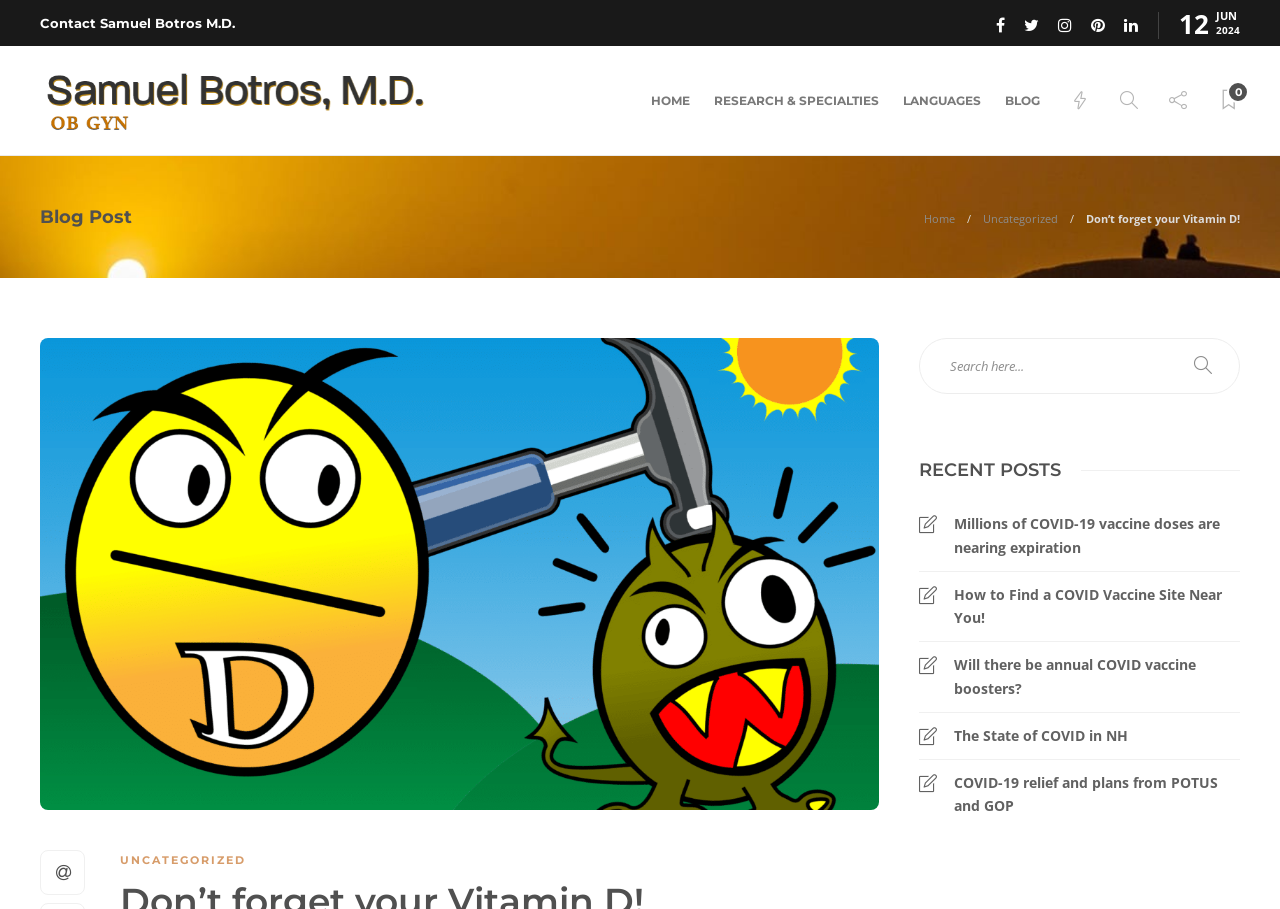Give a concise answer of one word or phrase to the question: 
What is the title of the blog post?

Don’t forget your Vitamin D!